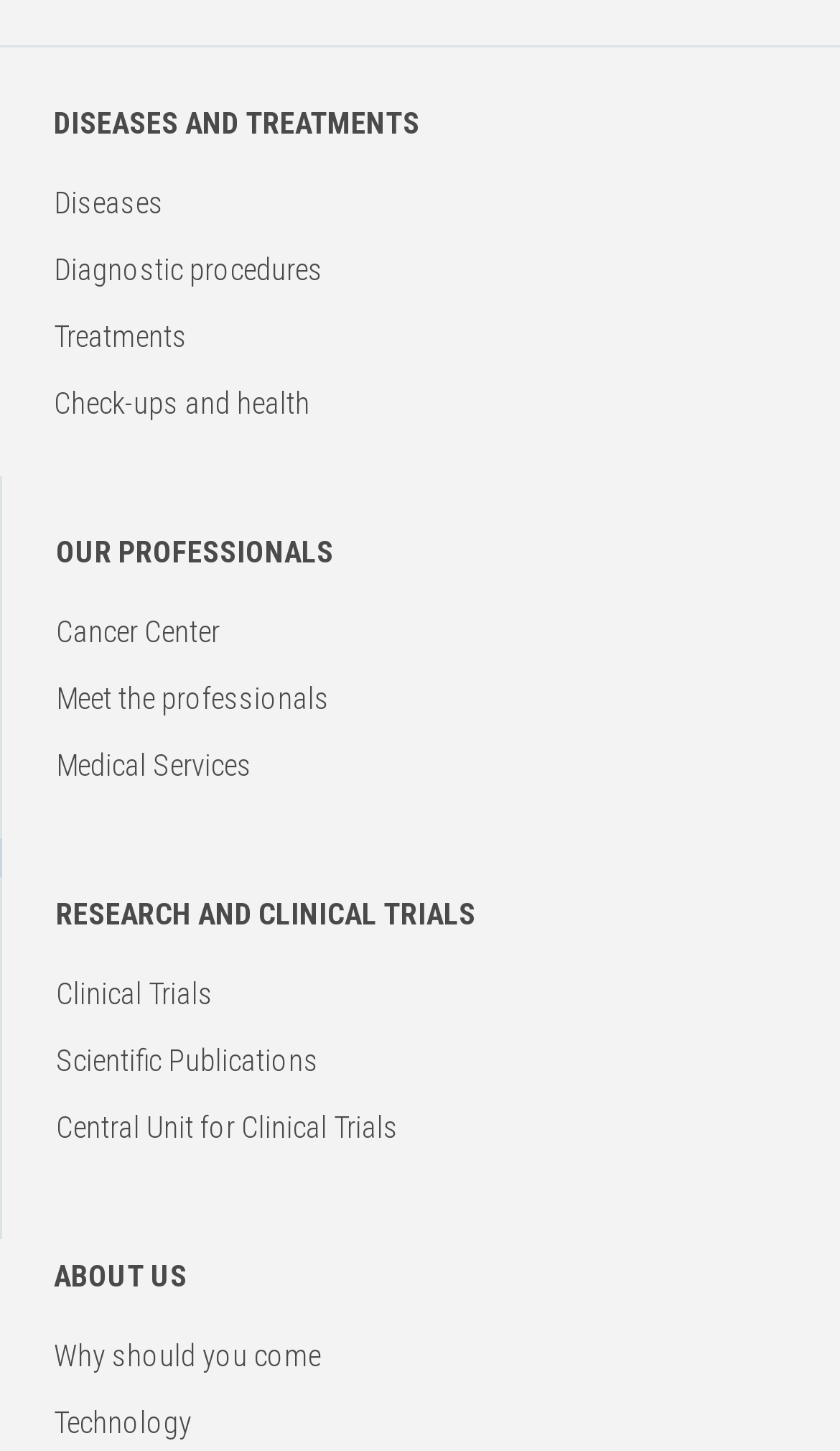Show the bounding box coordinates of the element that should be clicked to complete the task: "Check why you should come".

[0.064, 0.923, 0.382, 0.946]